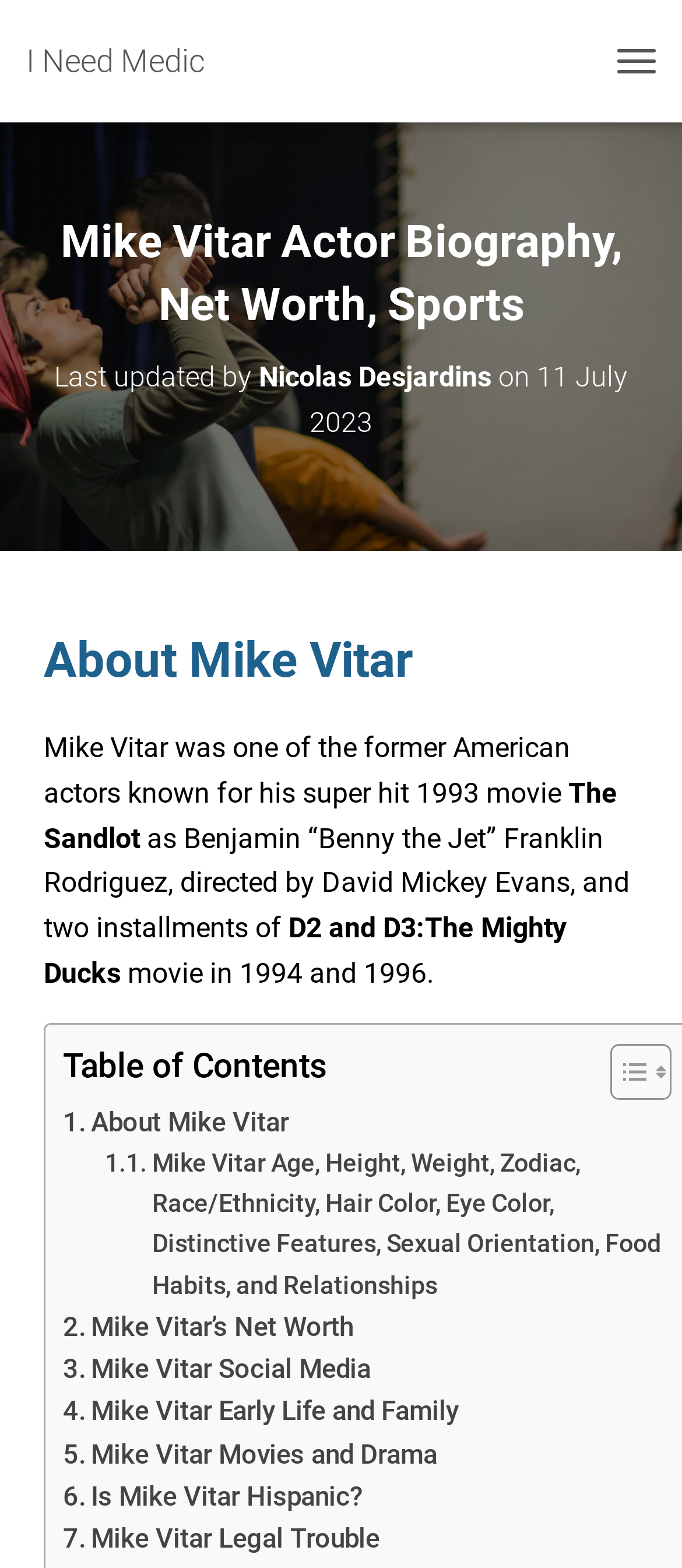Please provide the bounding box coordinates for the element that needs to be clicked to perform the following instruction: "Read about Mike Vitar's net worth". The coordinates should be given as four float numbers between 0 and 1, i.e., [left, top, right, bottom].

[0.092, 0.833, 0.518, 0.86]